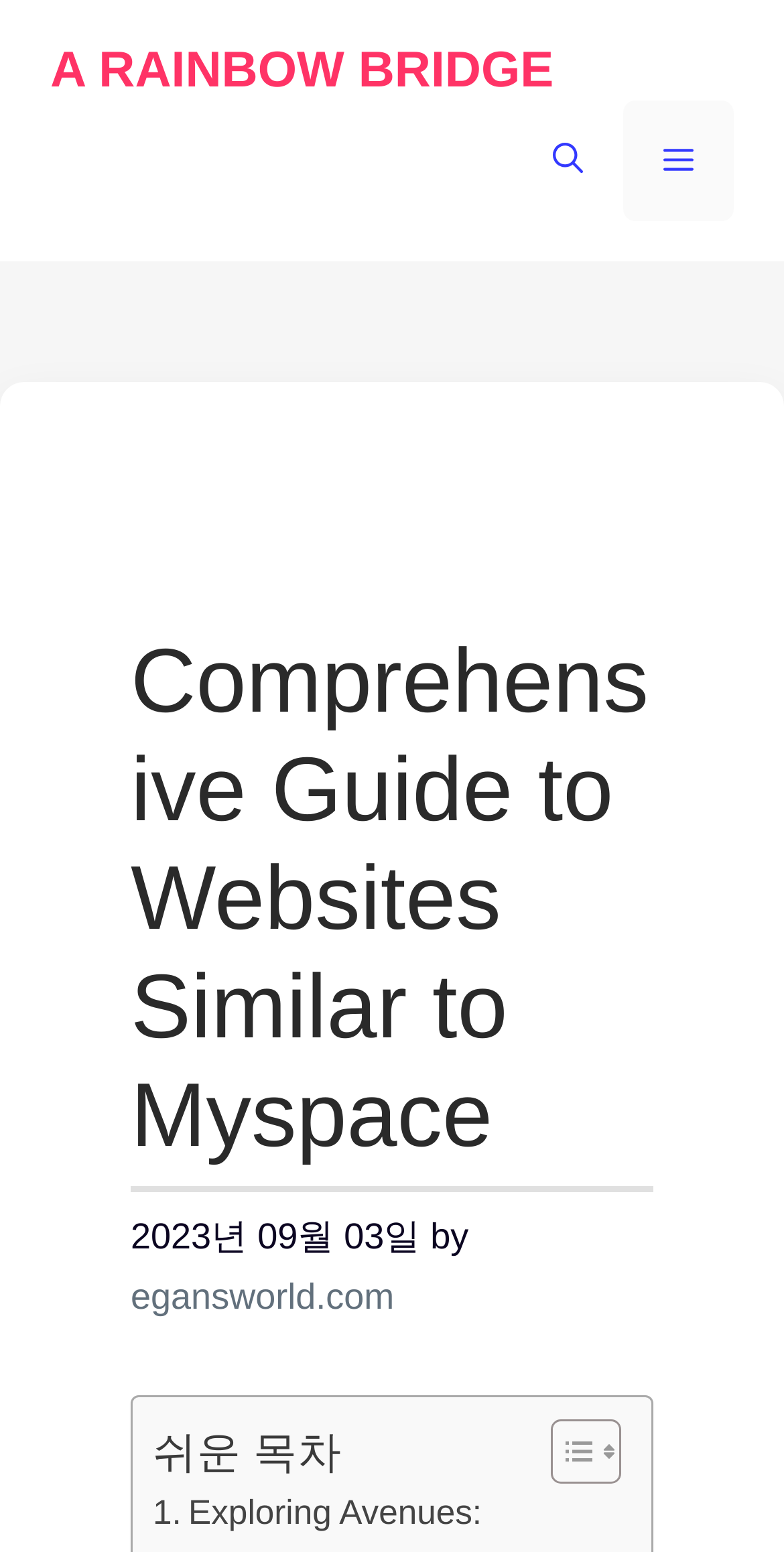What is the date of the content?
Look at the webpage screenshot and answer the question with a detailed explanation.

I located the time element in the content section and found the date '2023년 09월 03일' inside it.